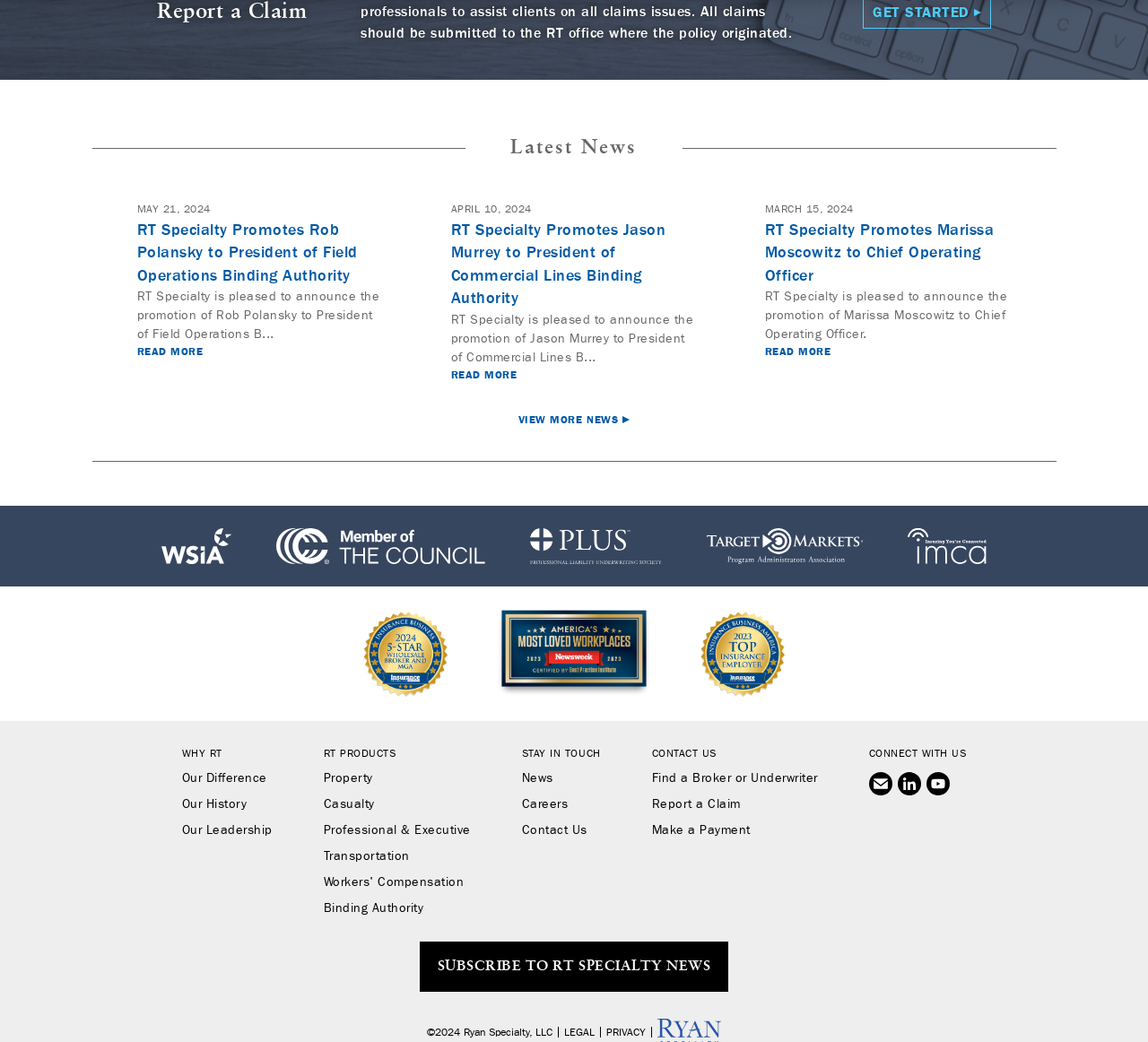What is the date of the second news item?
Provide a one-word or short-phrase answer based on the image.

APRIL 10, 2024